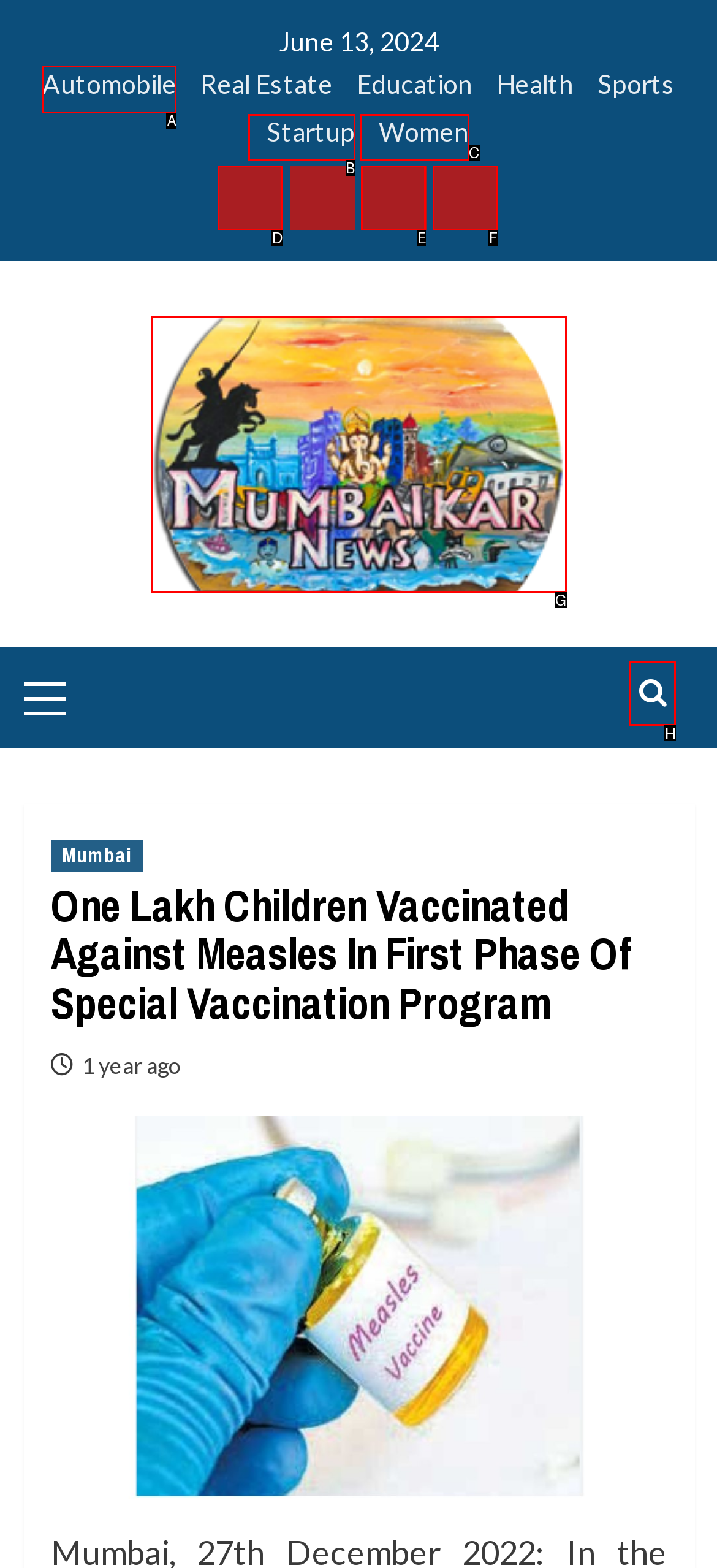Tell me which element should be clicked to achieve the following objective: Click on Automobile
Reply with the letter of the correct option from the displayed choices.

A